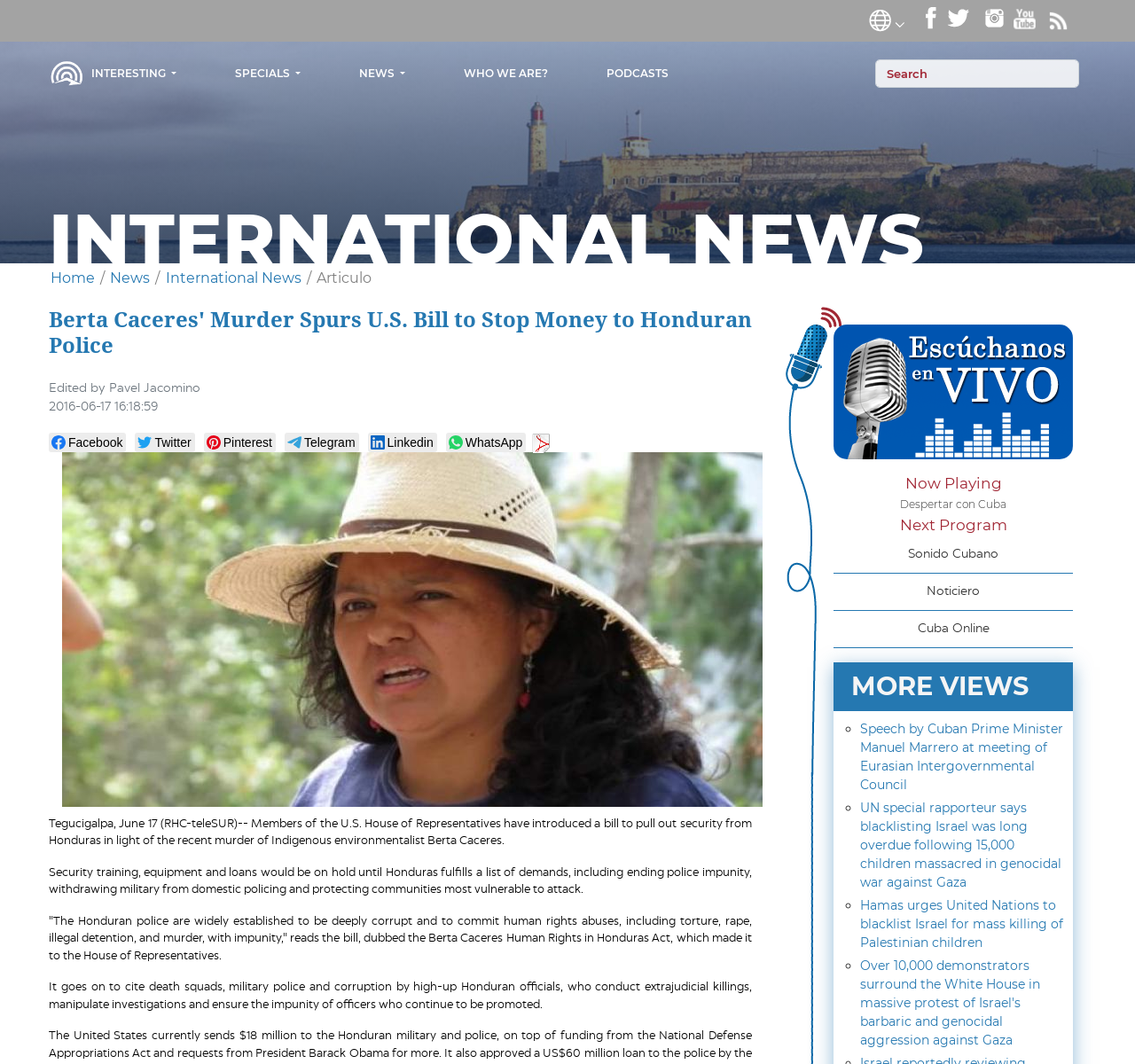Identify the bounding box coordinates for the region of the element that should be clicked to carry out the instruction: "Go to the Home page". The bounding box coordinates should be four float numbers between 0 and 1, i.e., [left, top, right, bottom].

[0.045, 0.253, 0.087, 0.269]